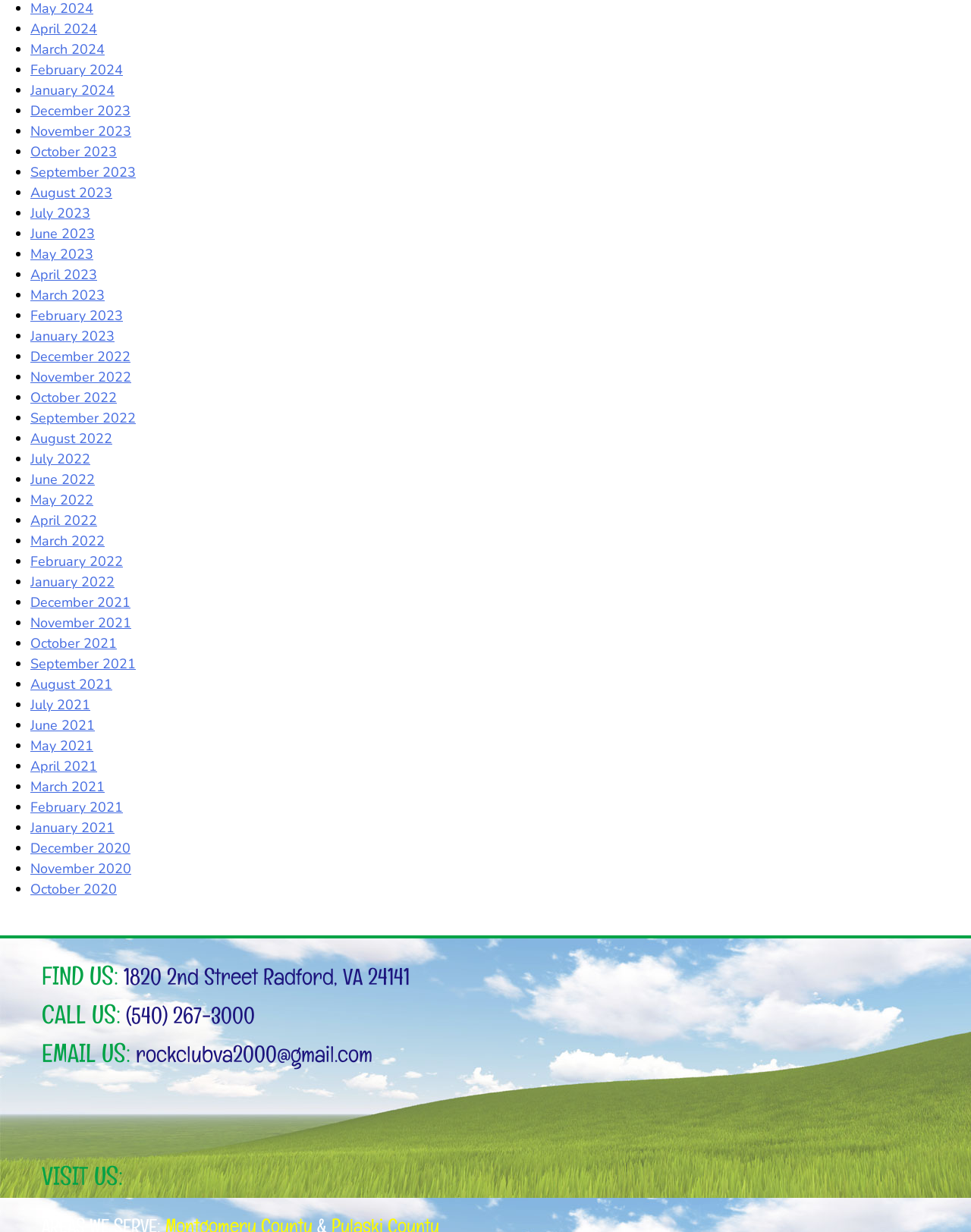What is the year of the month listed at the top?
Answer the question with just one word or phrase using the image.

2024